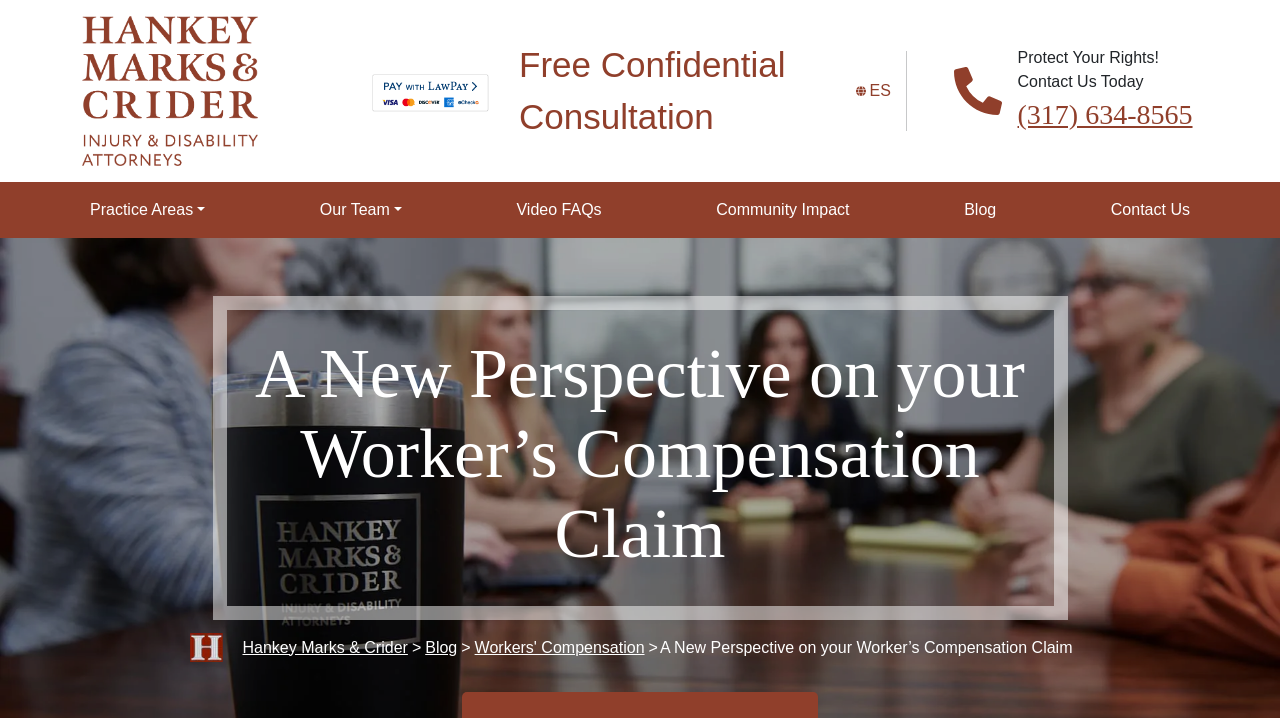Please identify the coordinates of the bounding box that should be clicked to fulfill this instruction: "Contact us today".

[0.795, 0.138, 0.932, 0.181]